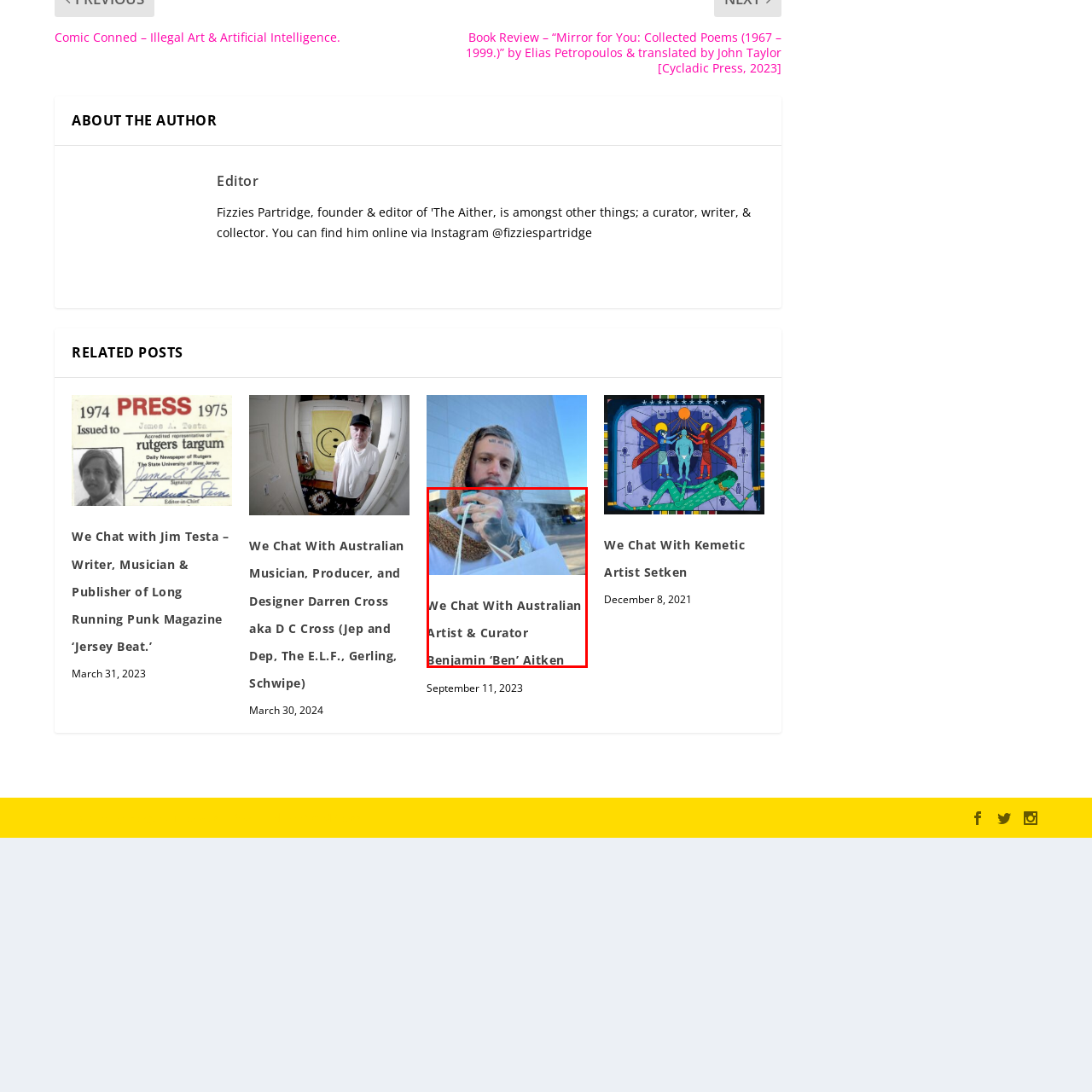Elaborate on the contents of the image highlighted by the red boundary in detail.

In this engaging image, we see Benjamin 'Ben' Aitken, an Australian artist and curator, captured candidly as he holds a shopping bag while exhaling a cloud of smoke. The photograph, vibrant and full of character, serves as a visual introduction to an article titled "We Chat With Australian Artist & Curator Benjamin ‘Ben’ Aitken." Aitken's unique style and persona are reflected in his expressive tattooed hands and relaxed demeanor as he navigates the urban environment. This visual context sets the stage for exploring Aitken's insights into the art world and his creative journey, inviting readers to delve deeper into his artistic narrative. The image is accompanied by a date, September 11, 2023, signaling the timeliness of the discussion that follows.